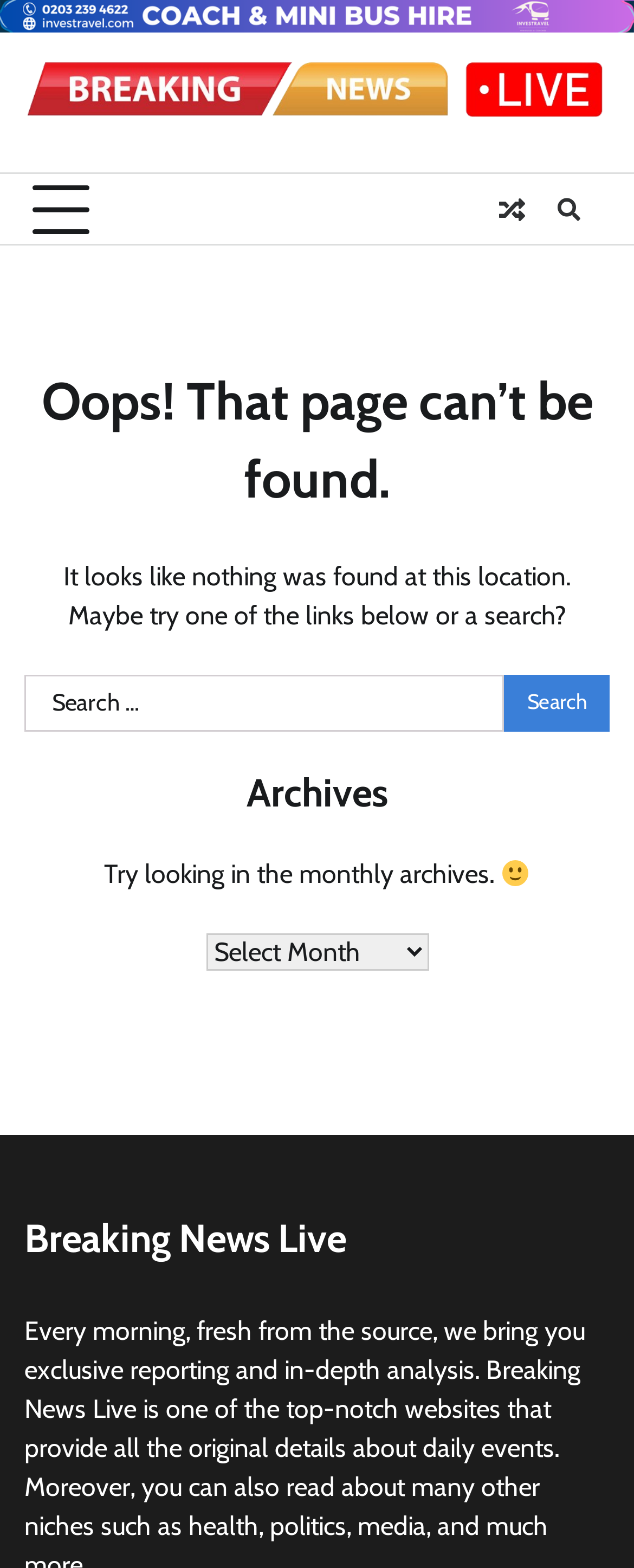Answer the question below using just one word or a short phrase: 
What is the main error message on this page?

Oops! That page can’t be found.